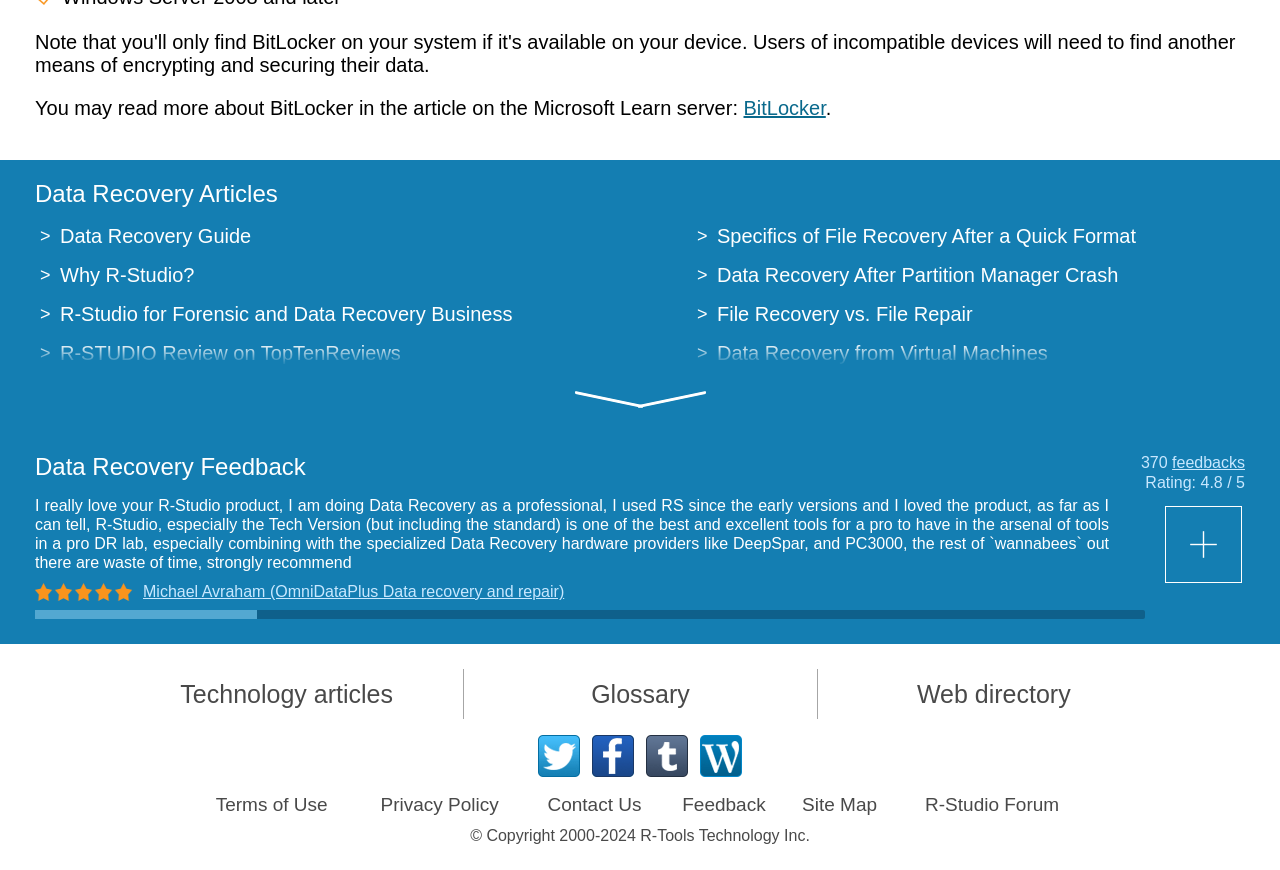Using the element description: "File Recovery vs. File Repair", determine the bounding box coordinates. The coordinates should be in the format [left, top, right, bottom], with values between 0 and 1.

[0.56, 0.348, 0.76, 0.374]